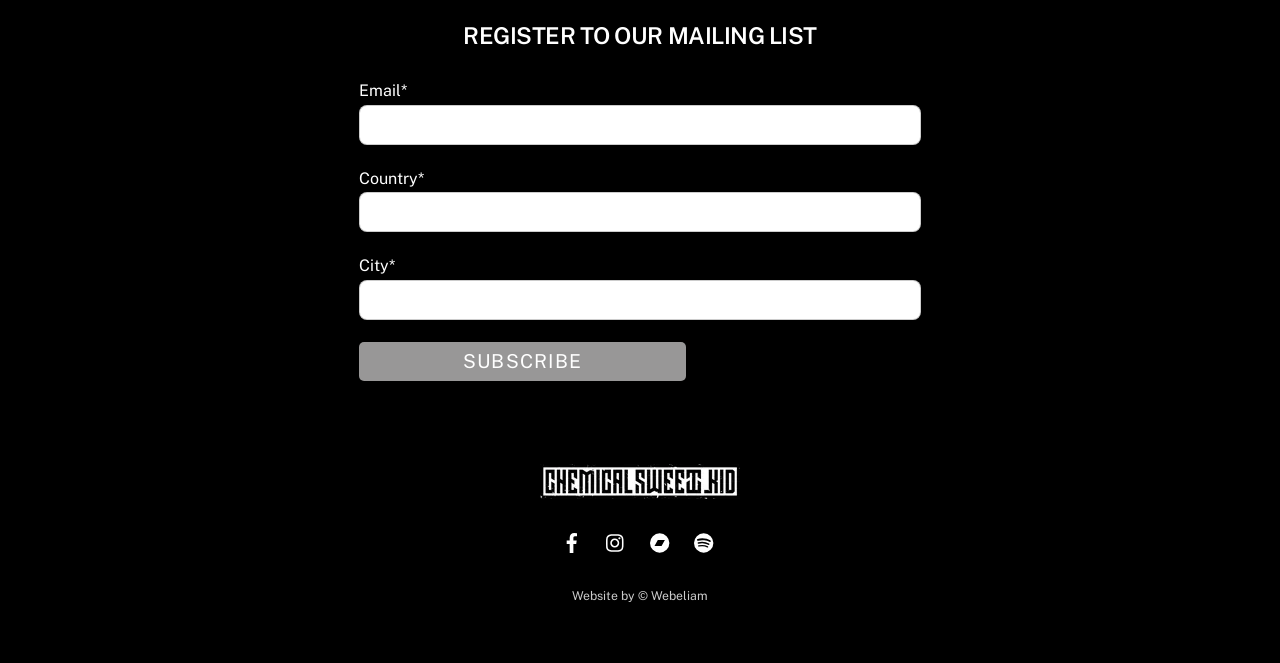What social media platforms are linked on this webpage?
Respond to the question with a single word or phrase according to the image.

Facebook, Instagram, Bandcamp, Spotify